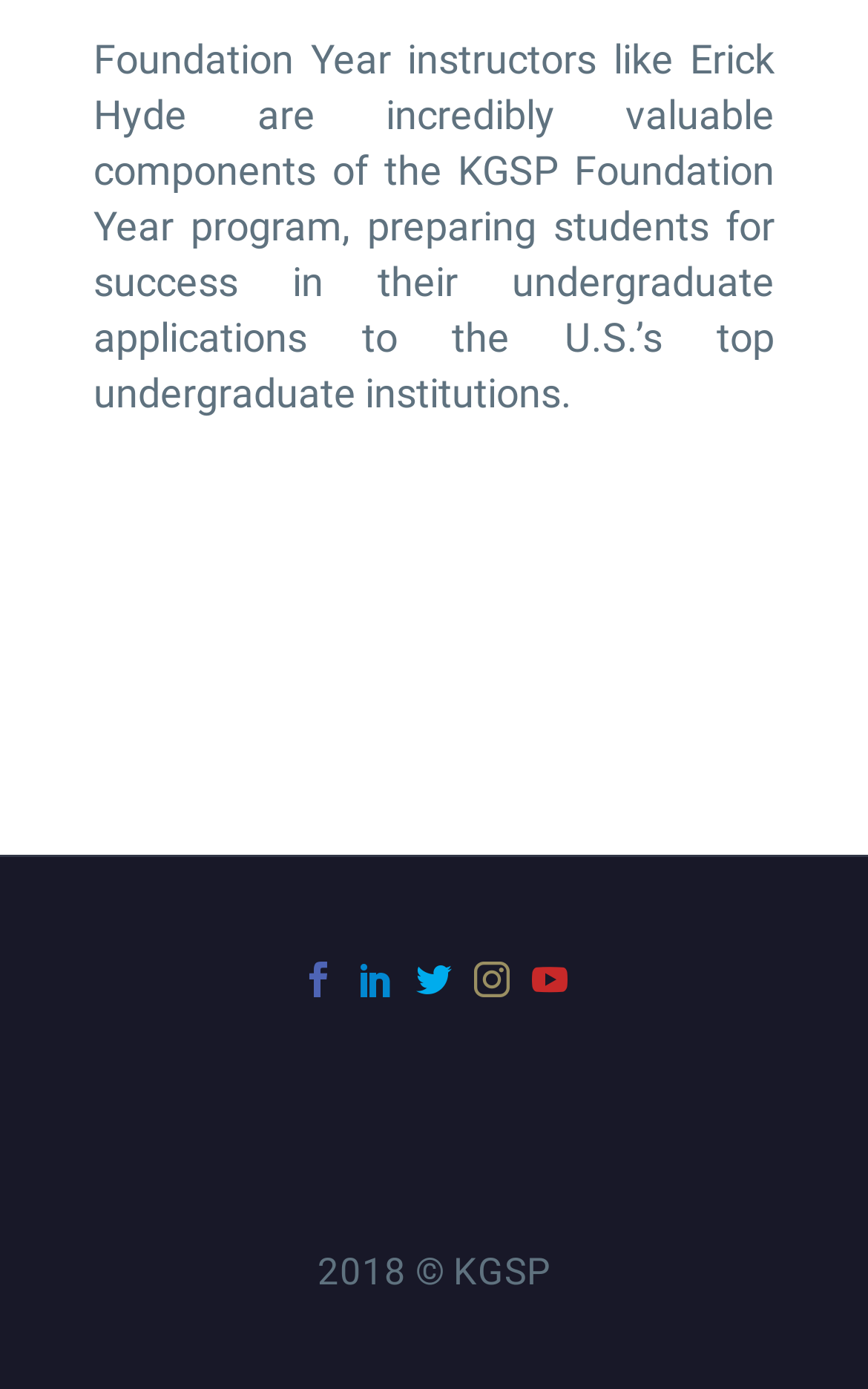Give a concise answer of one word or phrase to the question: 
How many social media links are present?

5